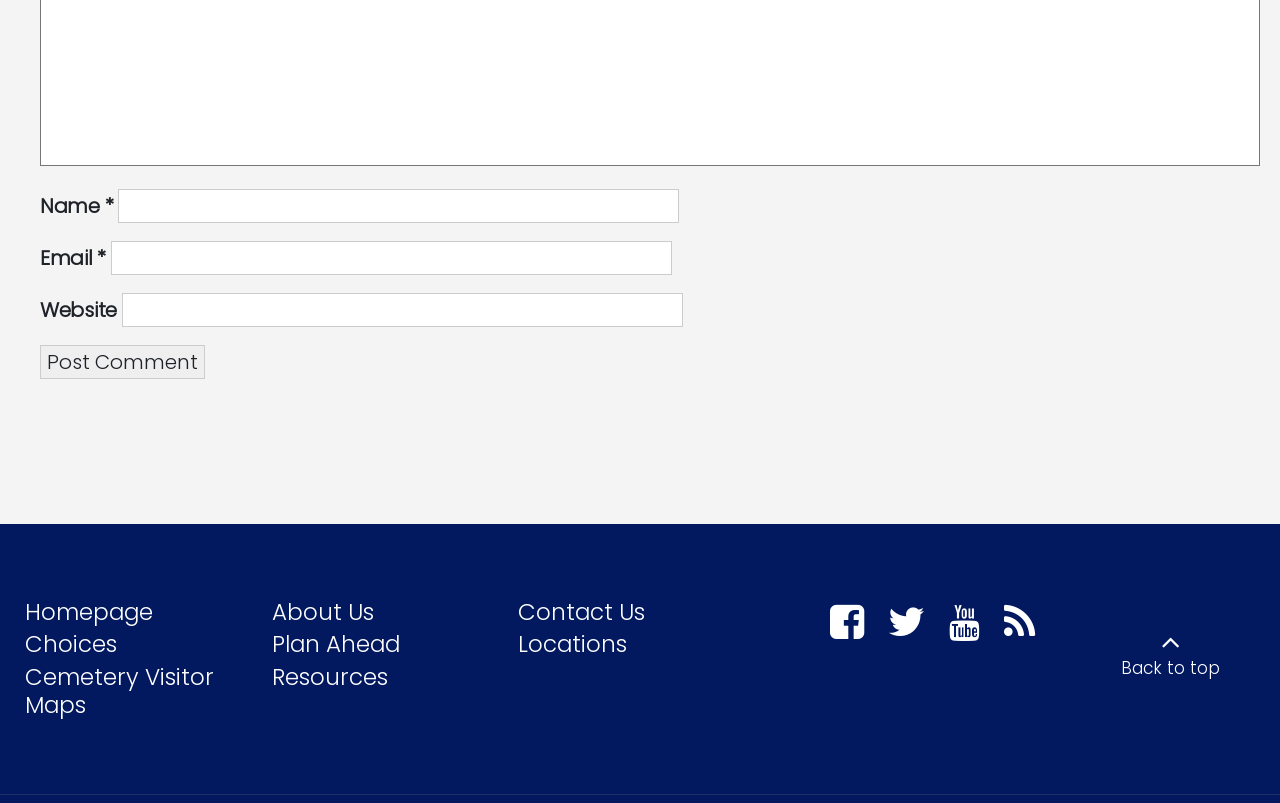What is the purpose of the 'Post Comment' button?
Based on the image, answer the question with a single word or brief phrase.

To submit a comment